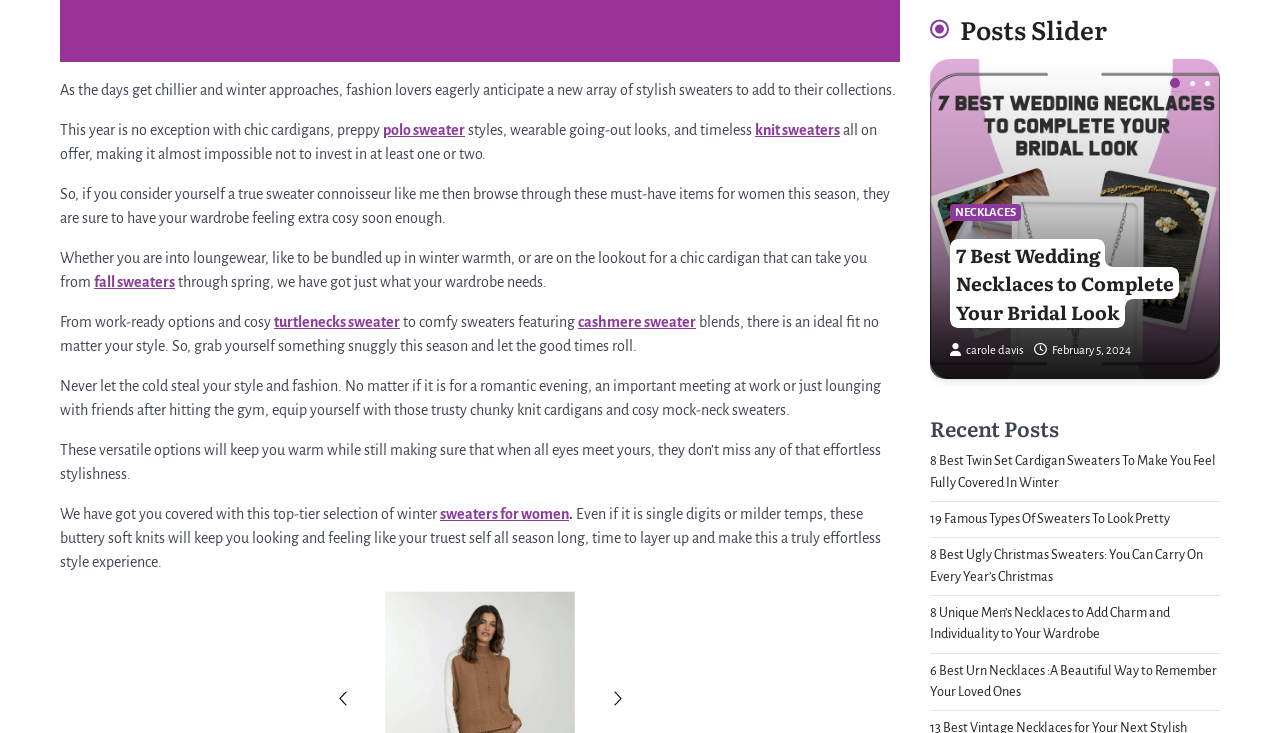Answer the following in one word or a short phrase: 
How many tabs are available in the 'Posts Slider' section?

3